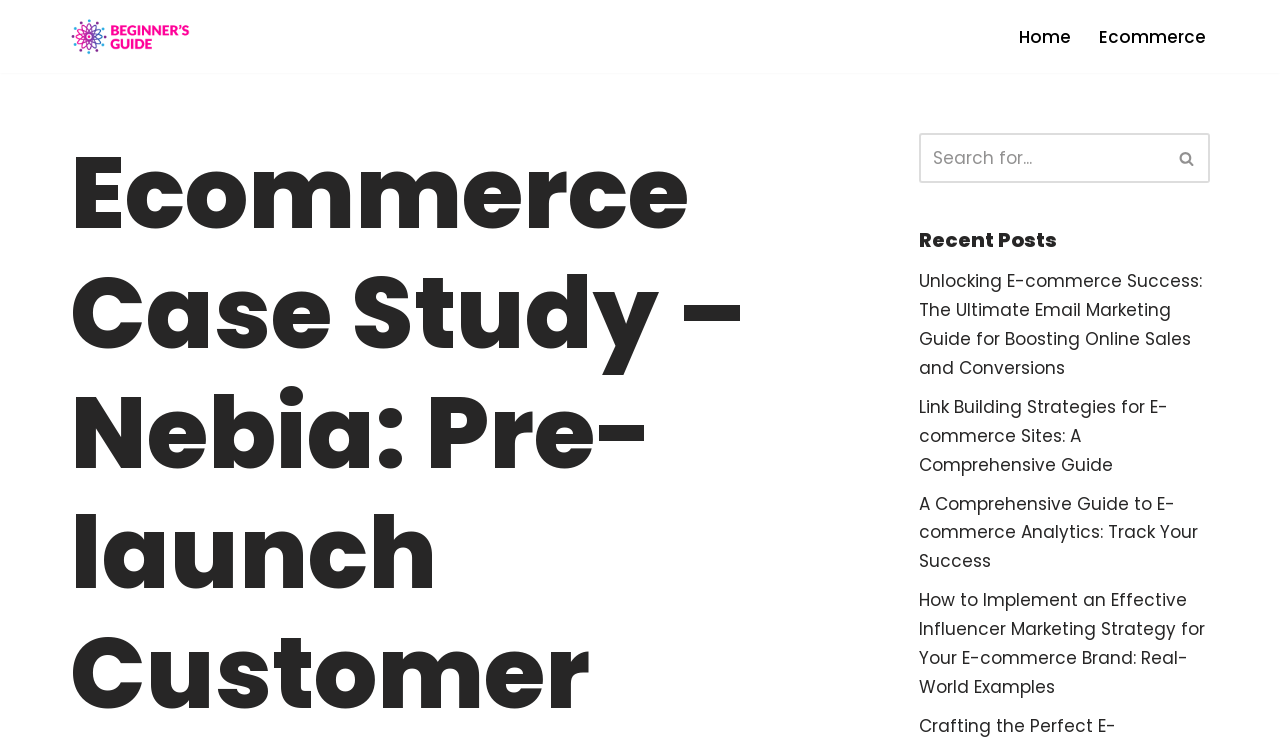Please examine the image and answer the question with a detailed explanation:
Is the search box located above the recent posts section?

By comparing the y1 and y2 coordinates of the search box element (ID 226) and the recent posts section element (ID 228), I found that the search box is located above the recent posts section.